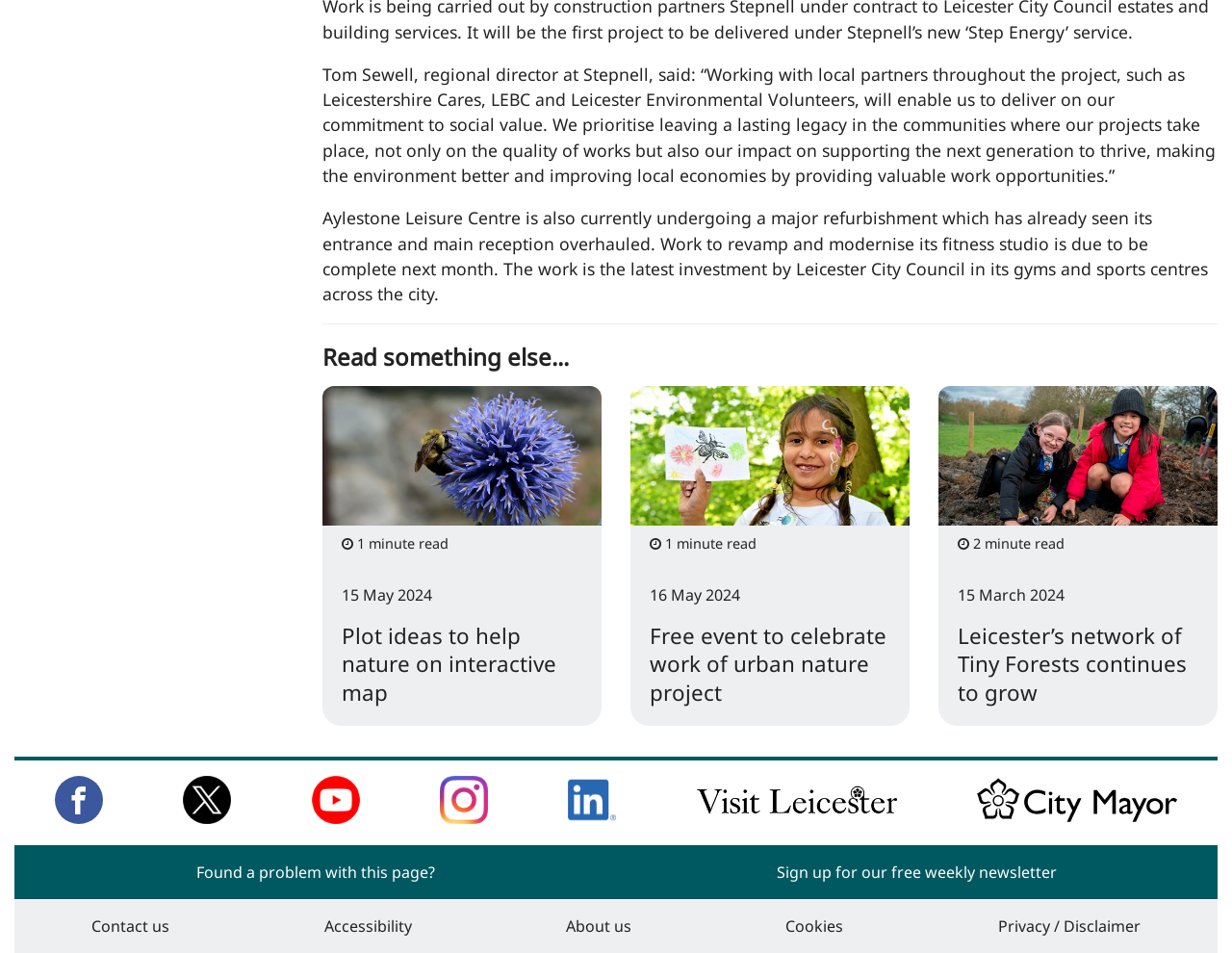Give a concise answer using one word or a phrase to the following question:
What social media platforms are mentioned?

Facebook, Twitter, YouTube, Instagram, LinkedIn